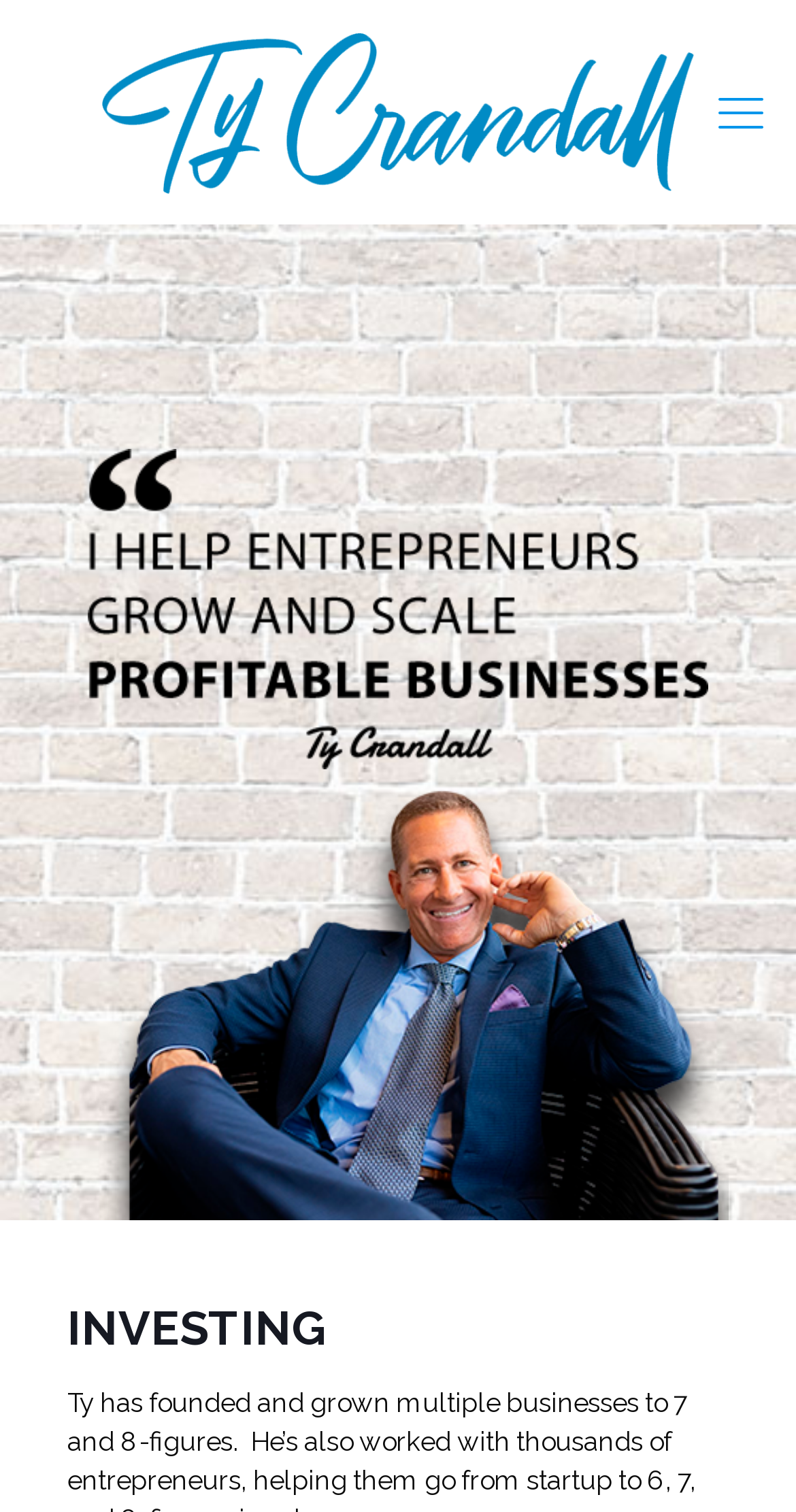Identify the bounding box coordinates for the UI element described as follows: "title="Ty Crandall"". Ensure the coordinates are four float numbers between 0 and 1, formatted as [left, top, right, bottom].

[0.128, 0.013, 0.872, 0.135]